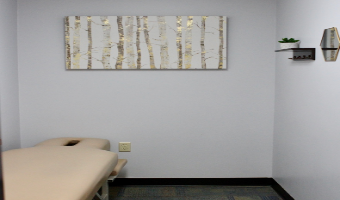What type of trees are featured in the art piece?
Using the image as a reference, give an elaborate response to the question.

The art piece on the wall above the therapy table features slender, white birch trees, which adds a calming aesthetic to the space, as described in the caption.